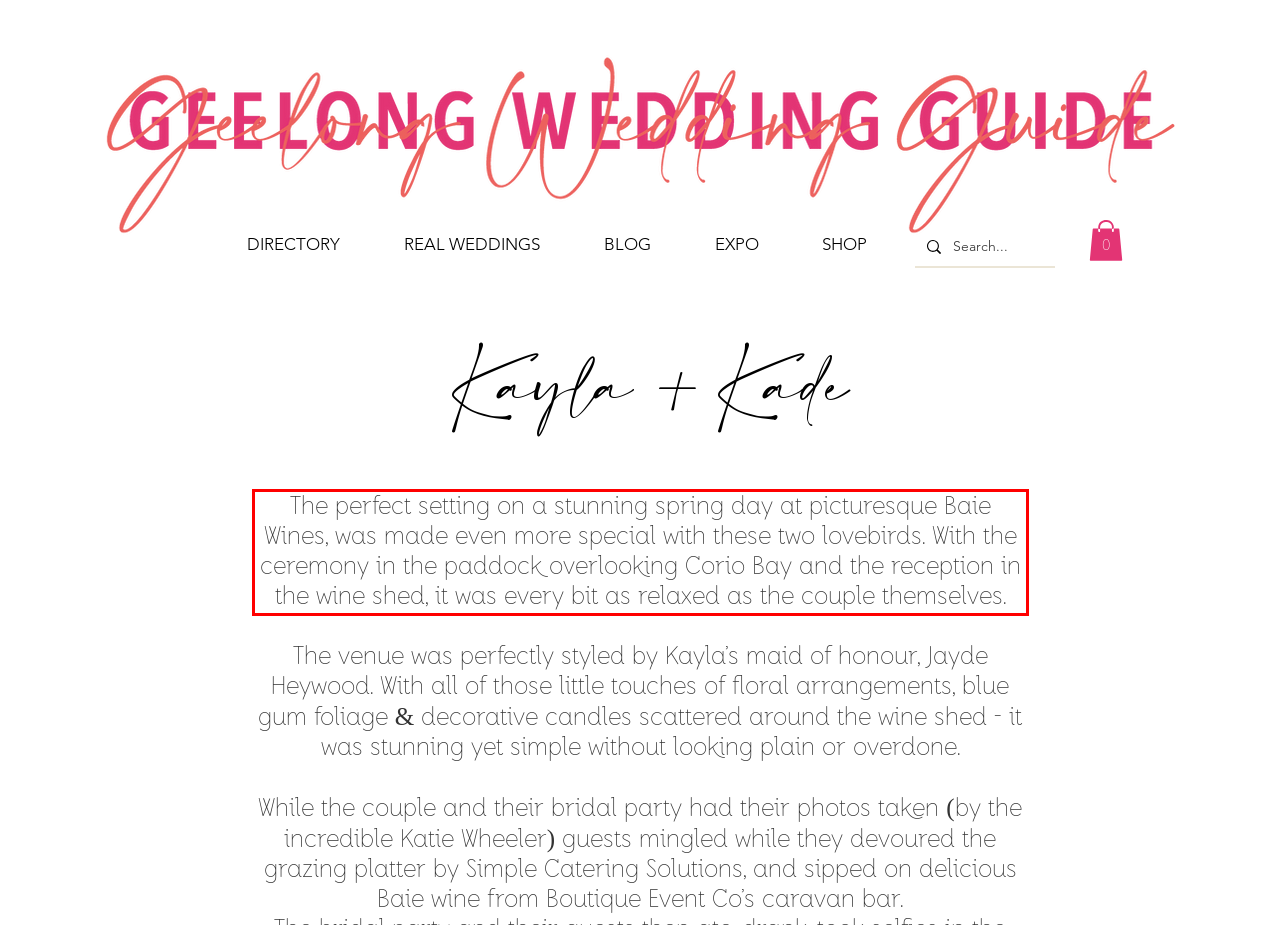With the provided screenshot of a webpage, locate the red bounding box and perform OCR to extract the text content inside it.

The perfect setting on a stunning spring day at picturesque Baie Wines, was made even more special with these two lovebirds. With the ceremony in the paddock overlooking Corio Bay and the reception in the wine shed, it was every bit as relaxed as the couple themselves.